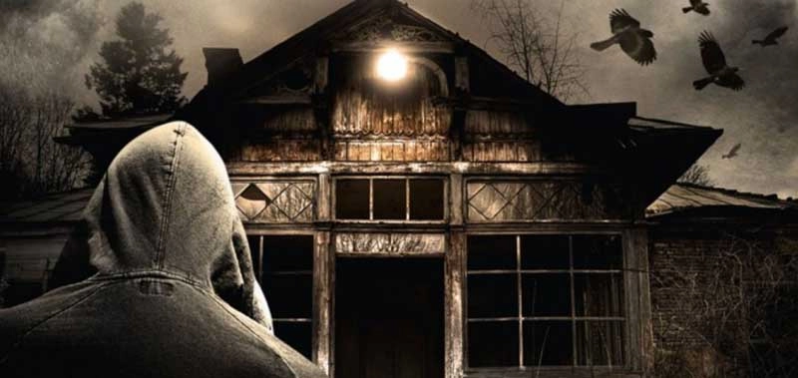Offer a detailed explanation of what is happening in the image.

The image depicts a mysterious and foreboding scene from the movie "Rosewood Lane." In the foreground, a figure in a hooded sweatshirt stands with their back facing the viewer, gazing toward an eerie, dilapidated house. The structure, marked by its weathered wood and shattered windows, emanates a haunting ambiance, enhanced by a singular bright light illuminating its upper section. Dark, ominous clouds loom overhead, and a flock of ravens takes flight in the background, heightening the tension and mystery surrounding the setting. This visual encapsulates the unsettling atmosphere characteristic of the film, inviting viewers to ponder the secrets that lie within the haunted Rosewood Lane.